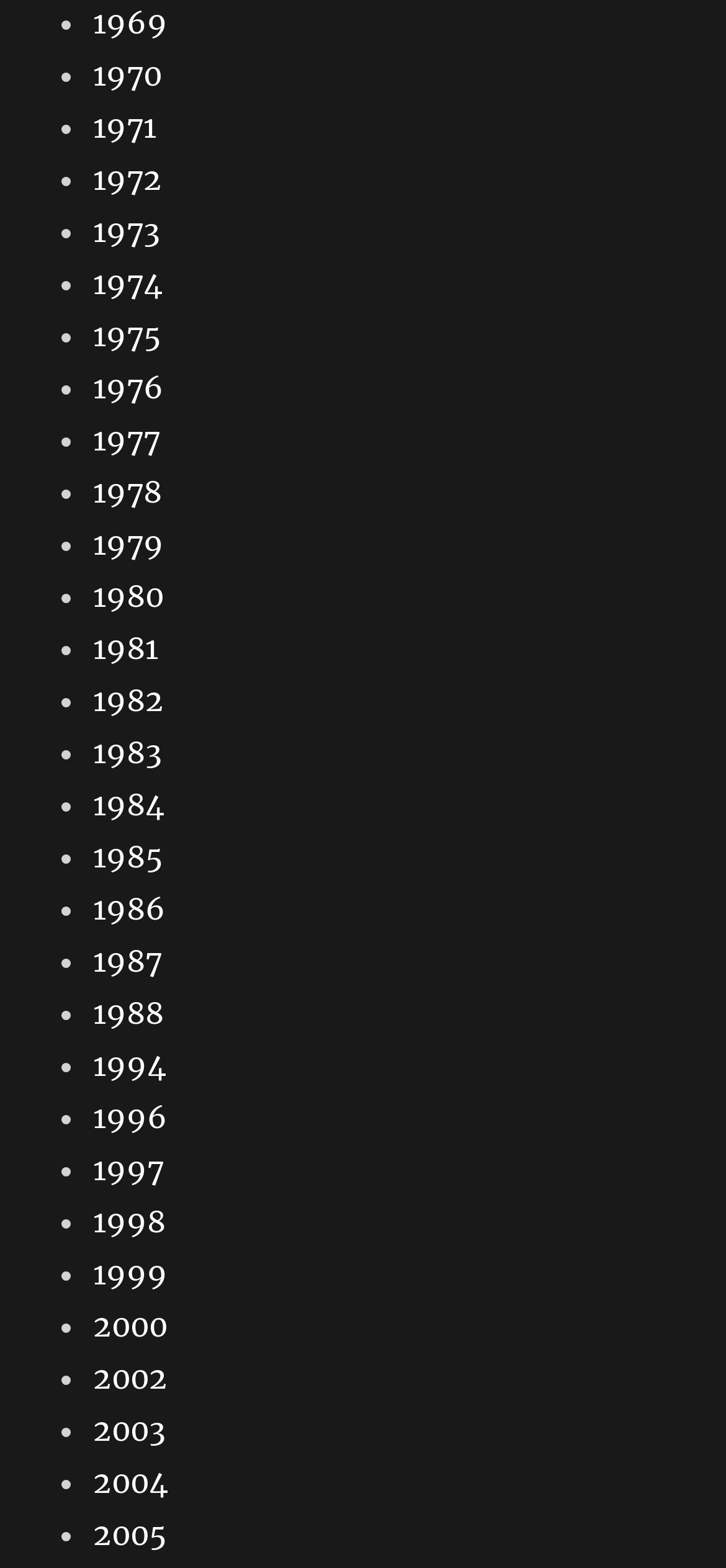Respond to the following question with a brief word or phrase:
How many links are on the webpage?

37